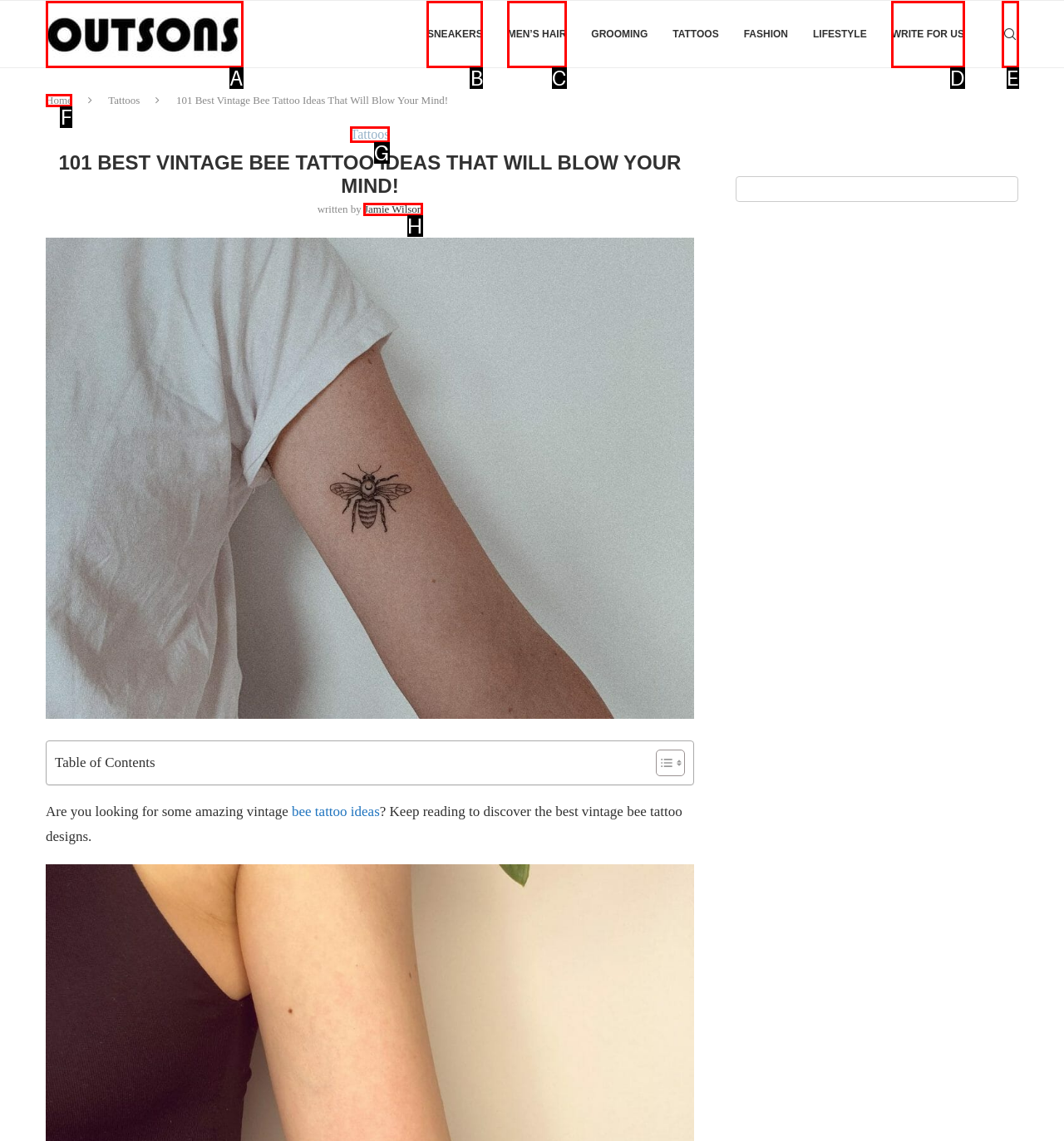Match the description to the correct option: Men’s Hair
Provide the letter of the matching option directly.

C